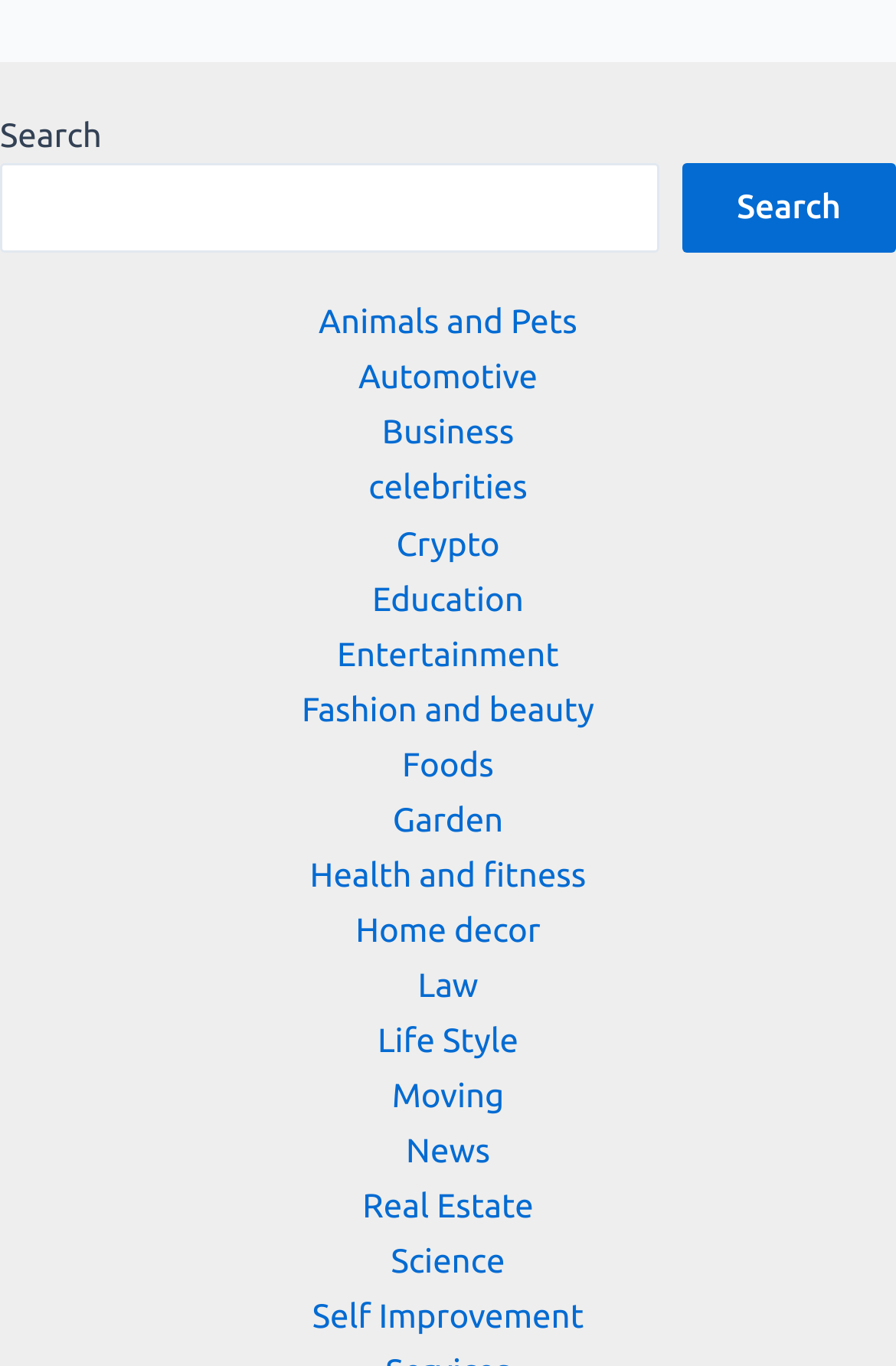Refer to the element description Foods and identify the corresponding bounding box in the screenshot. Format the coordinates as (top-left x, top-left y, bottom-right x, bottom-right y) with values in the range of 0 to 1.

[0.449, 0.544, 0.551, 0.573]